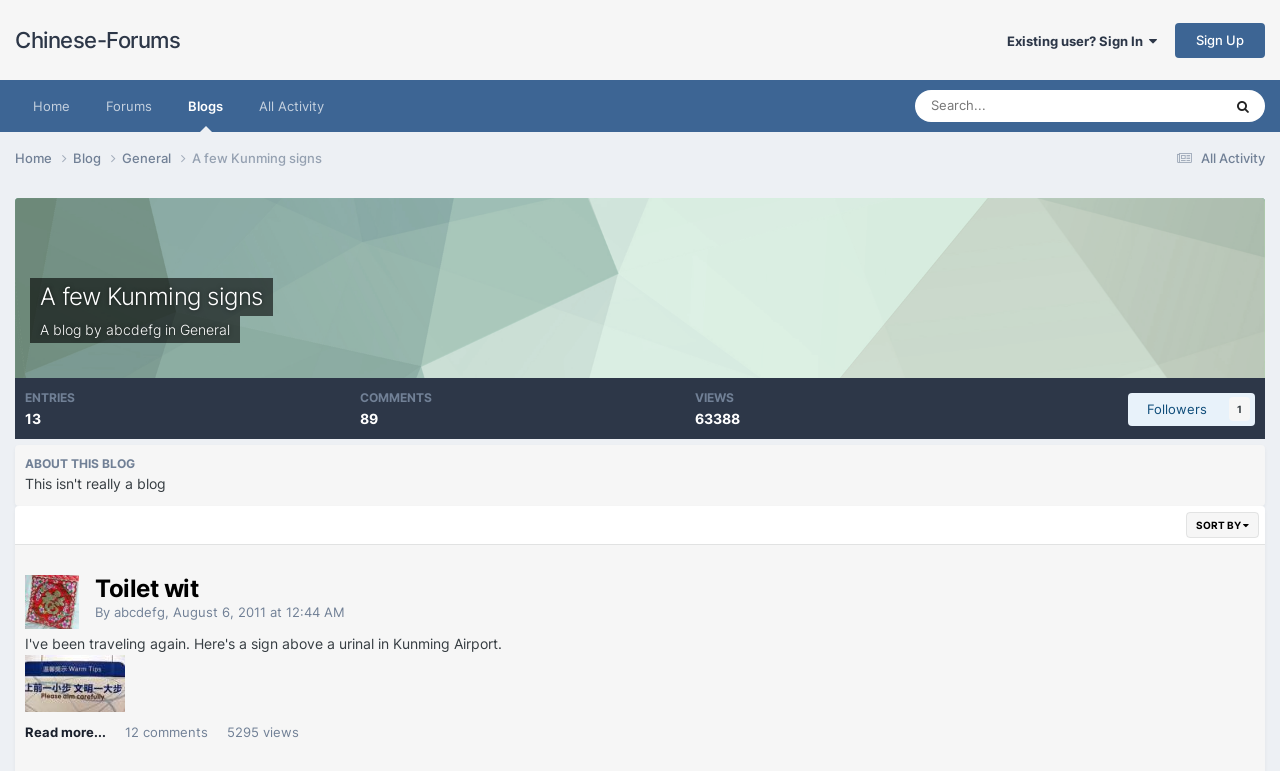Please look at the image and answer the question with a detailed explanation: What is the topic of the blog entry?

I inferred this answer by looking at the heading element with the text 'Toilet wit' which is likely to be the topic of the blog entry.